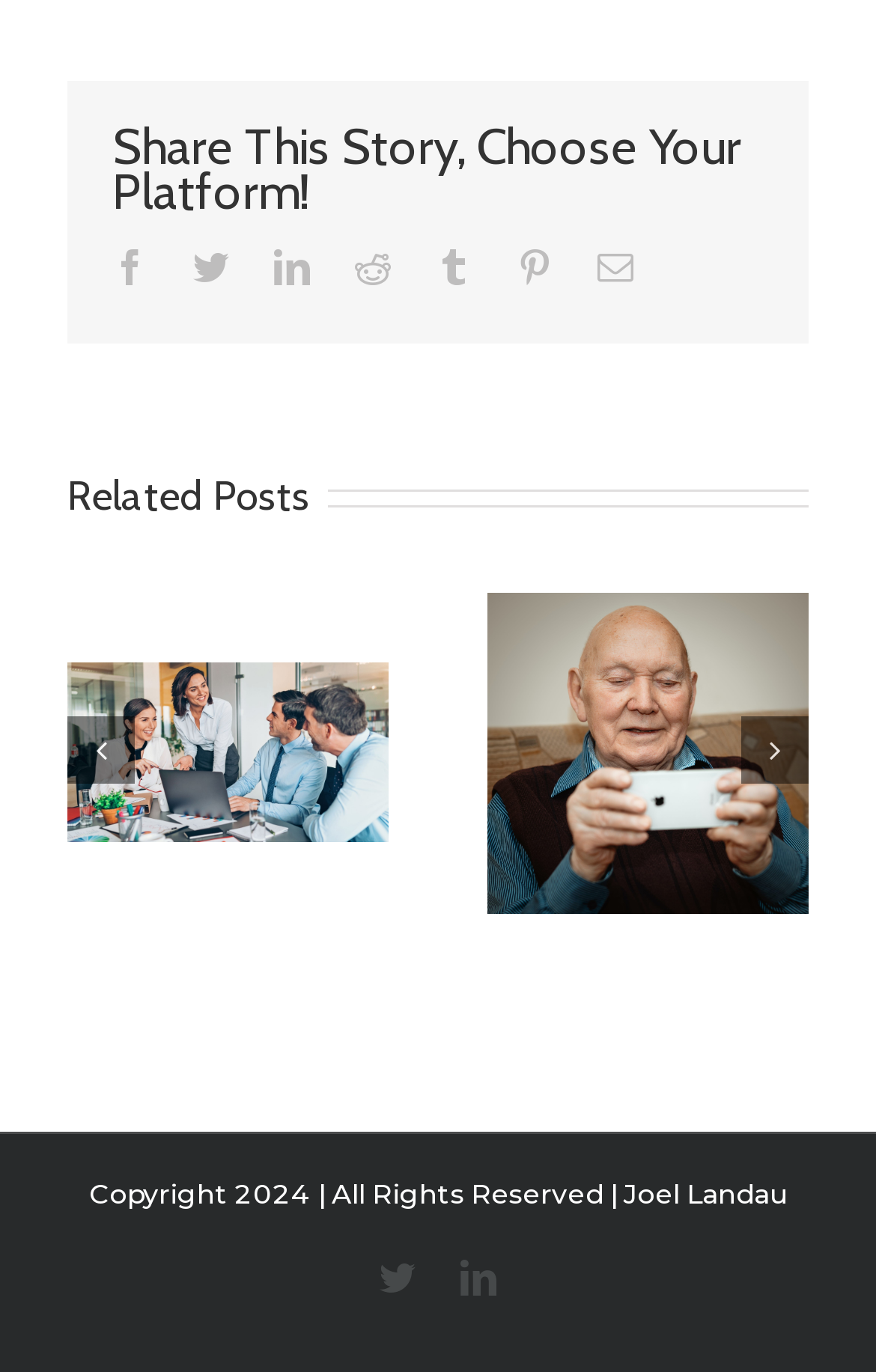Determine the bounding box coordinates for the area that should be clicked to carry out the following instruction: "Check copyright information".

[0.101, 0.857, 0.268, 0.882]